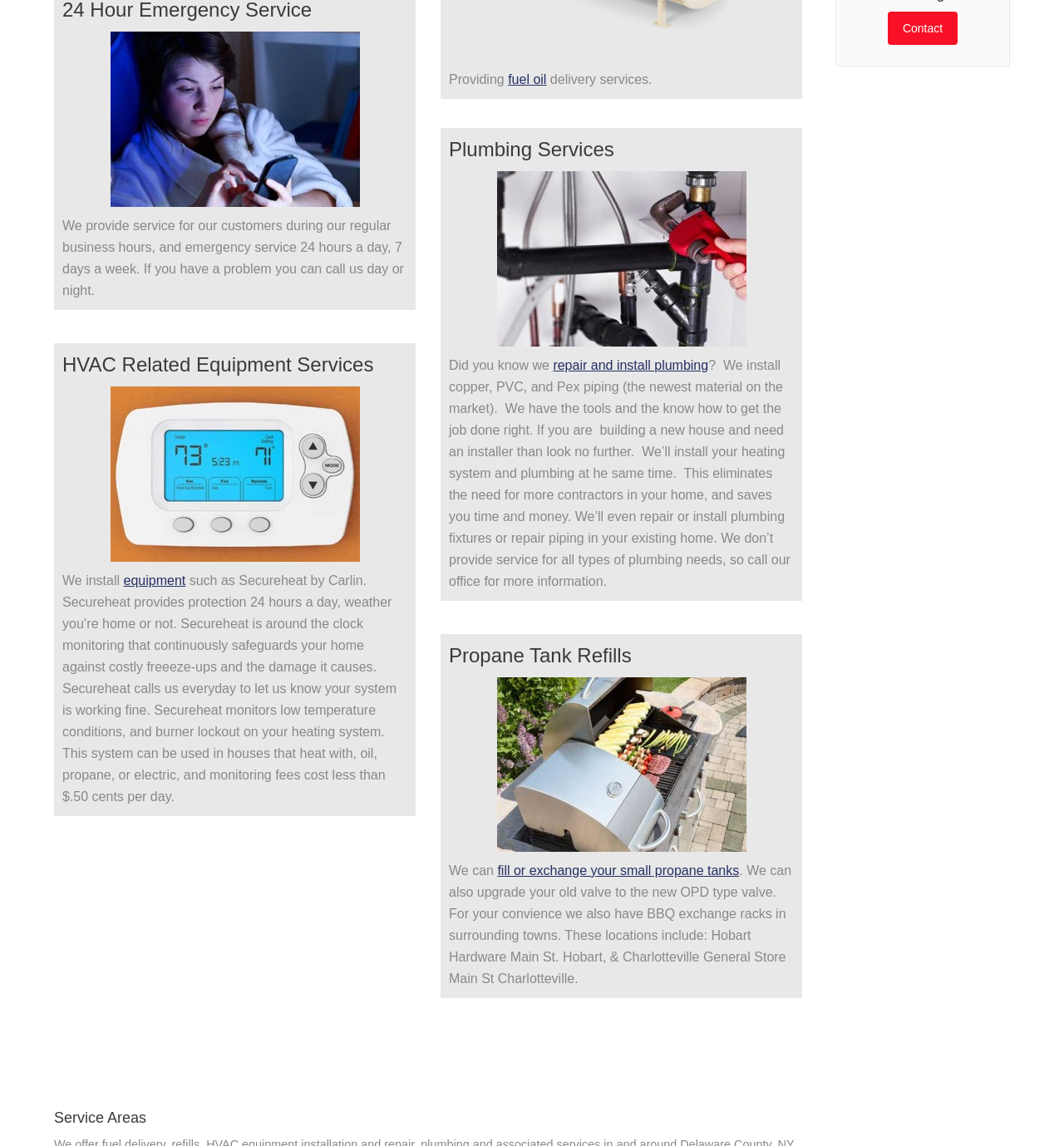Provide the bounding box coordinates for the UI element described in this sentence: "Contact". The coordinates should be four float values between 0 and 1, i.e., [left, top, right, bottom].

[0.834, 0.01, 0.9, 0.039]